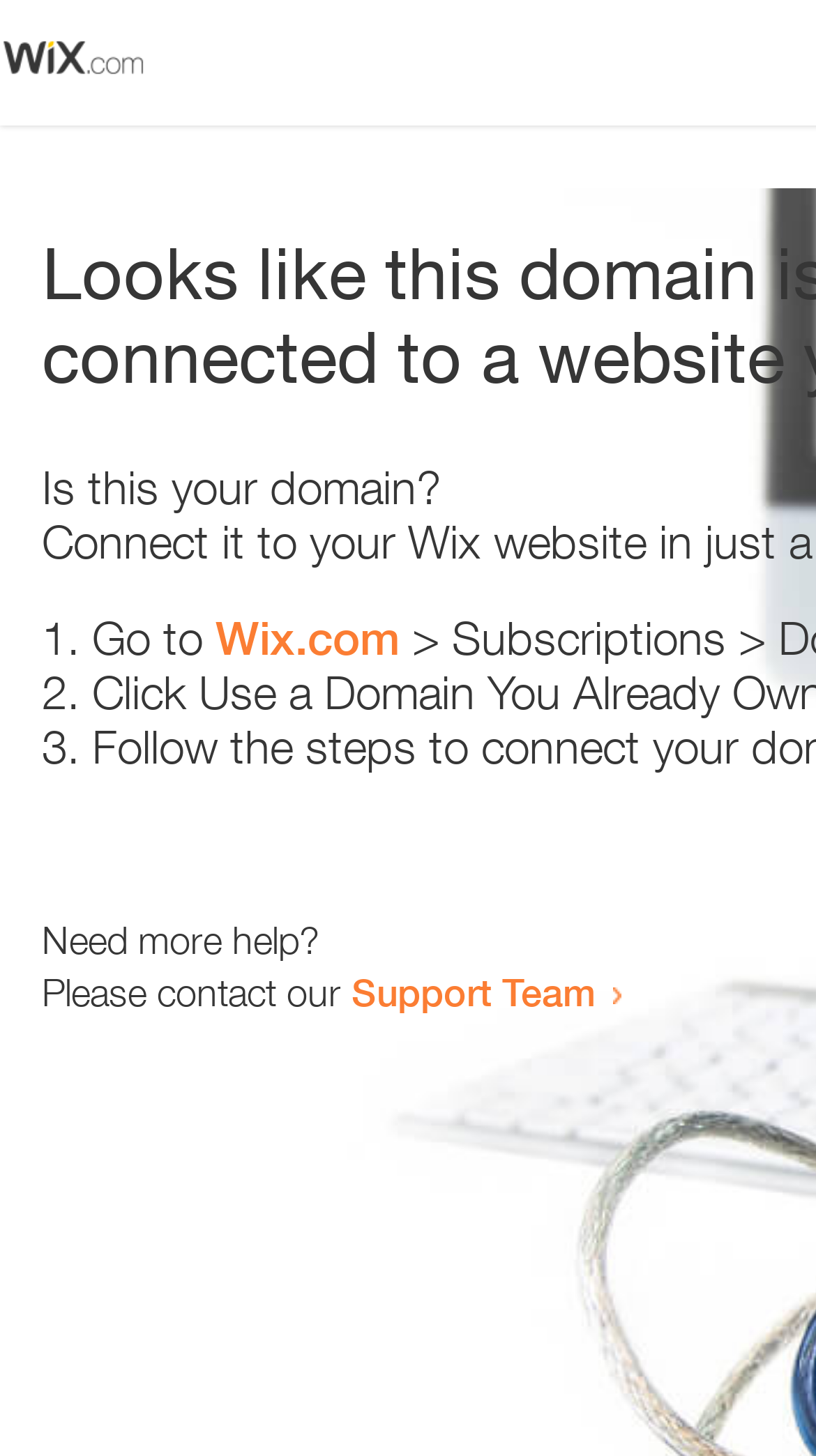Identify and provide the bounding box for the element described by: "Wix.com".

[0.264, 0.42, 0.49, 0.457]